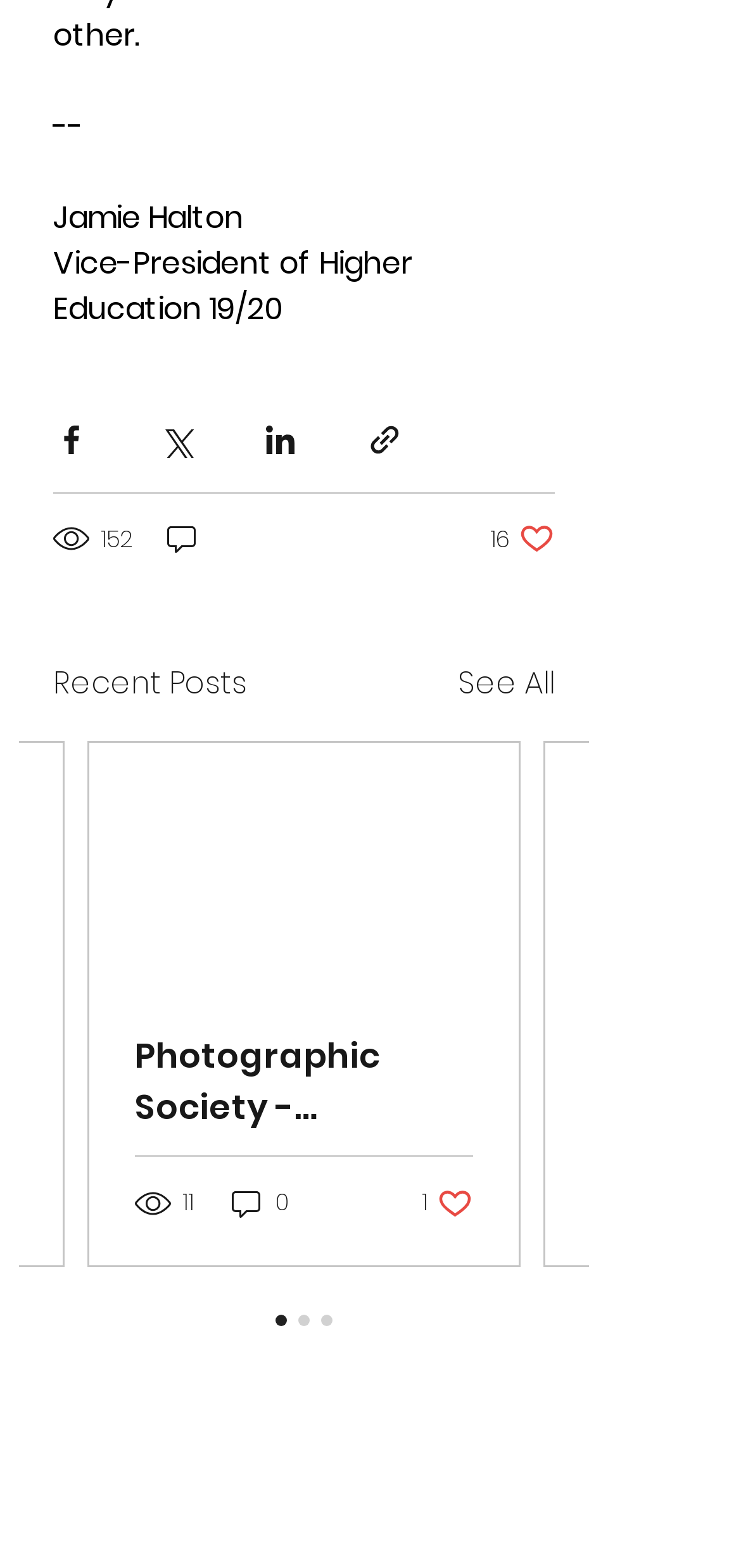Identify the bounding box coordinates of the section that should be clicked to achieve the task described: "Like the post".

[0.662, 0.332, 0.749, 0.355]